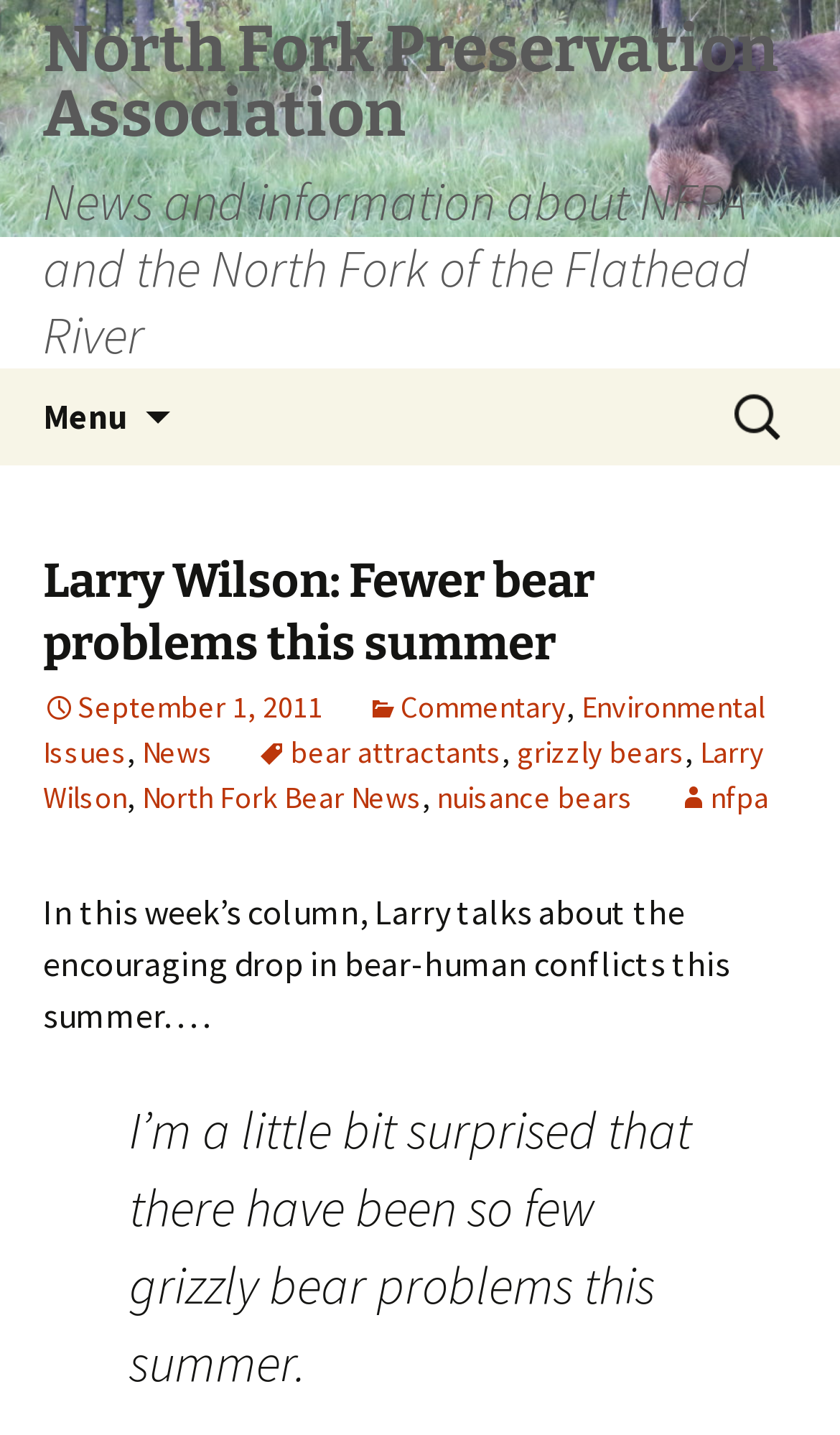Identify the bounding box for the element characterized by the following description: "North Fork Bear News".

[0.169, 0.542, 0.503, 0.569]